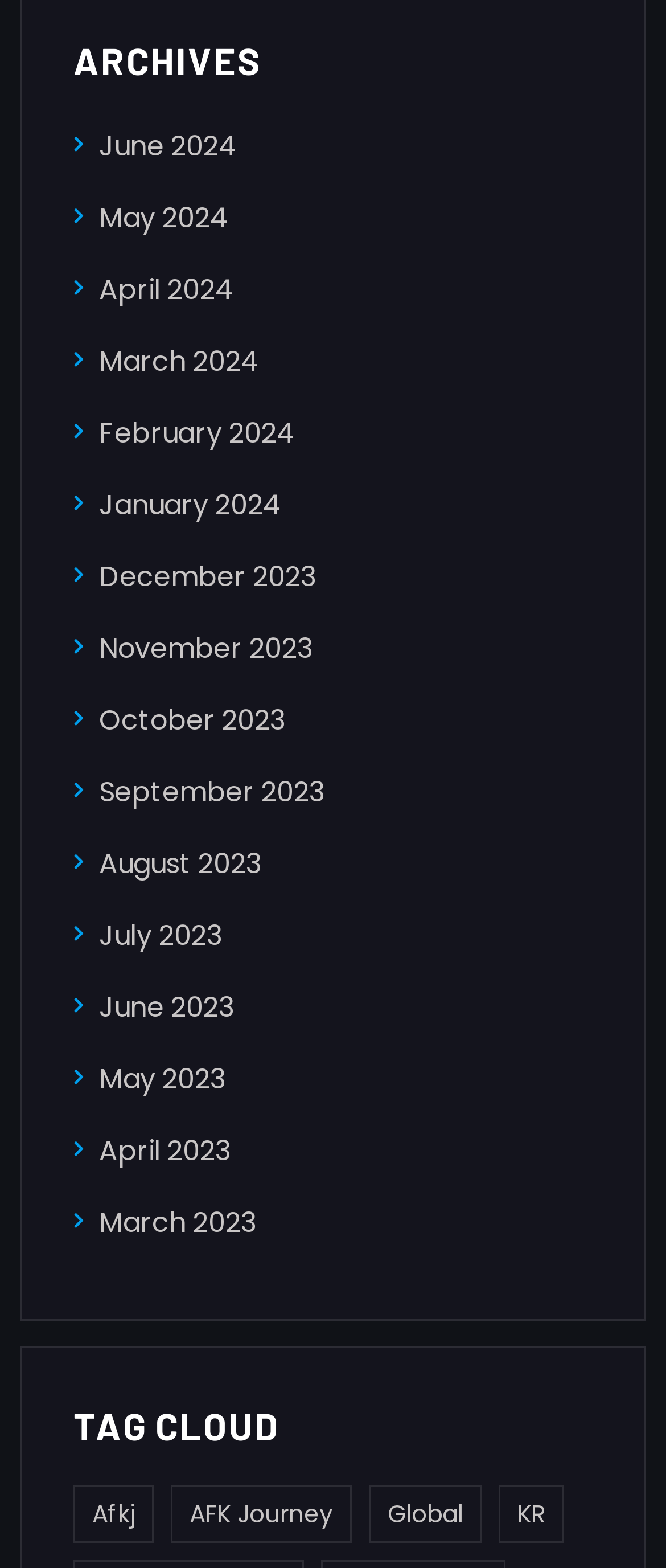Find the bounding box coordinates of the area that needs to be clicked in order to achieve the following instruction: "Browse posts tagged with AFK Journey". The coordinates should be specified as four float numbers between 0 and 1, i.e., [left, top, right, bottom].

[0.256, 0.947, 0.528, 0.984]